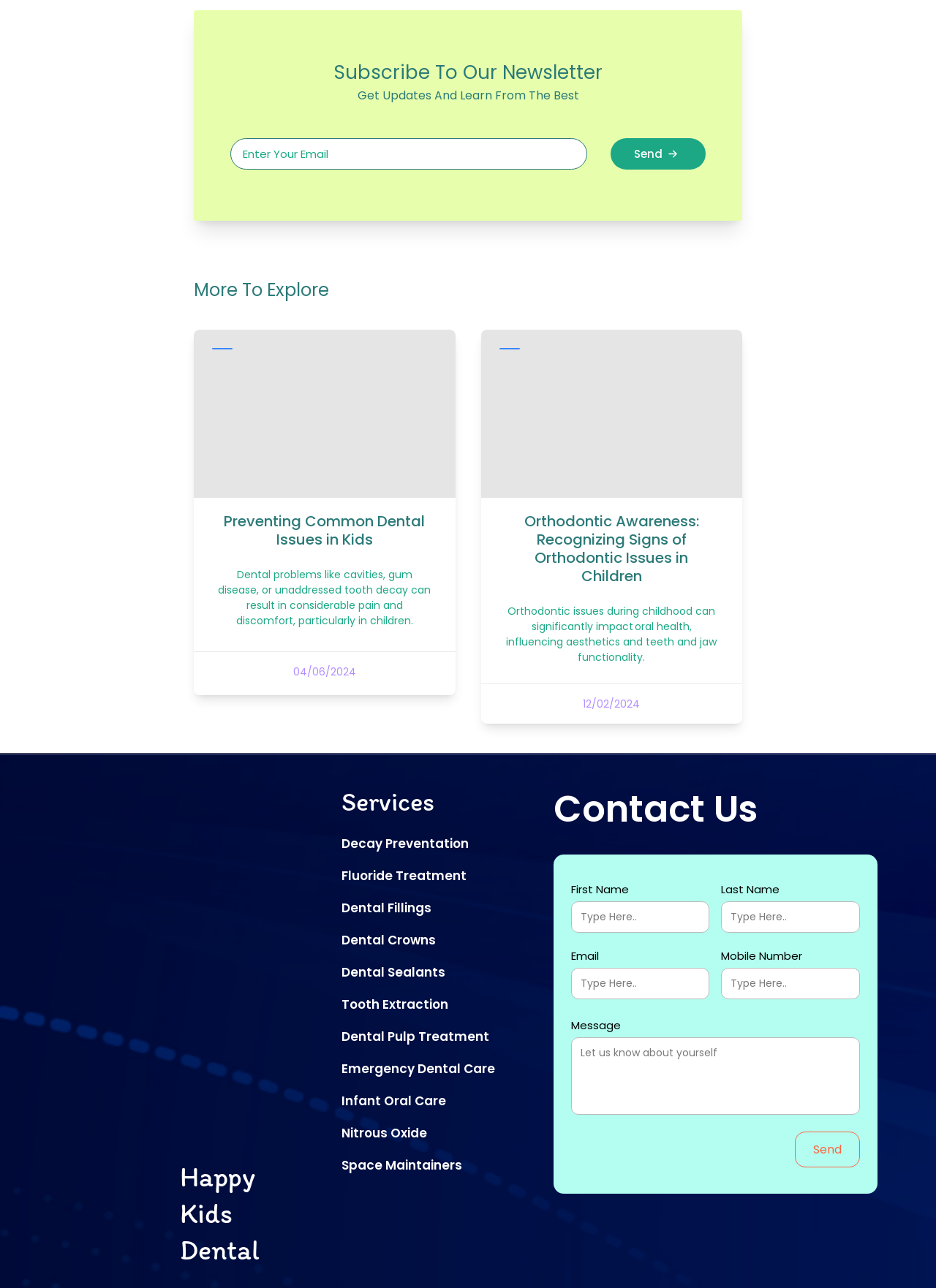Analyze the image and give a detailed response to the question:
What is the purpose of the 'Contact Us' section?

The 'Contact Us' section is located at the bottom of the webpage, and it contains several textboxes and a button. The textboxes are for first name, last name, email, mobile number, and message, and the button says 'Send'. This suggests that the purpose of this section is to allow users to send a message or inquiry to Happy Kids Dental.